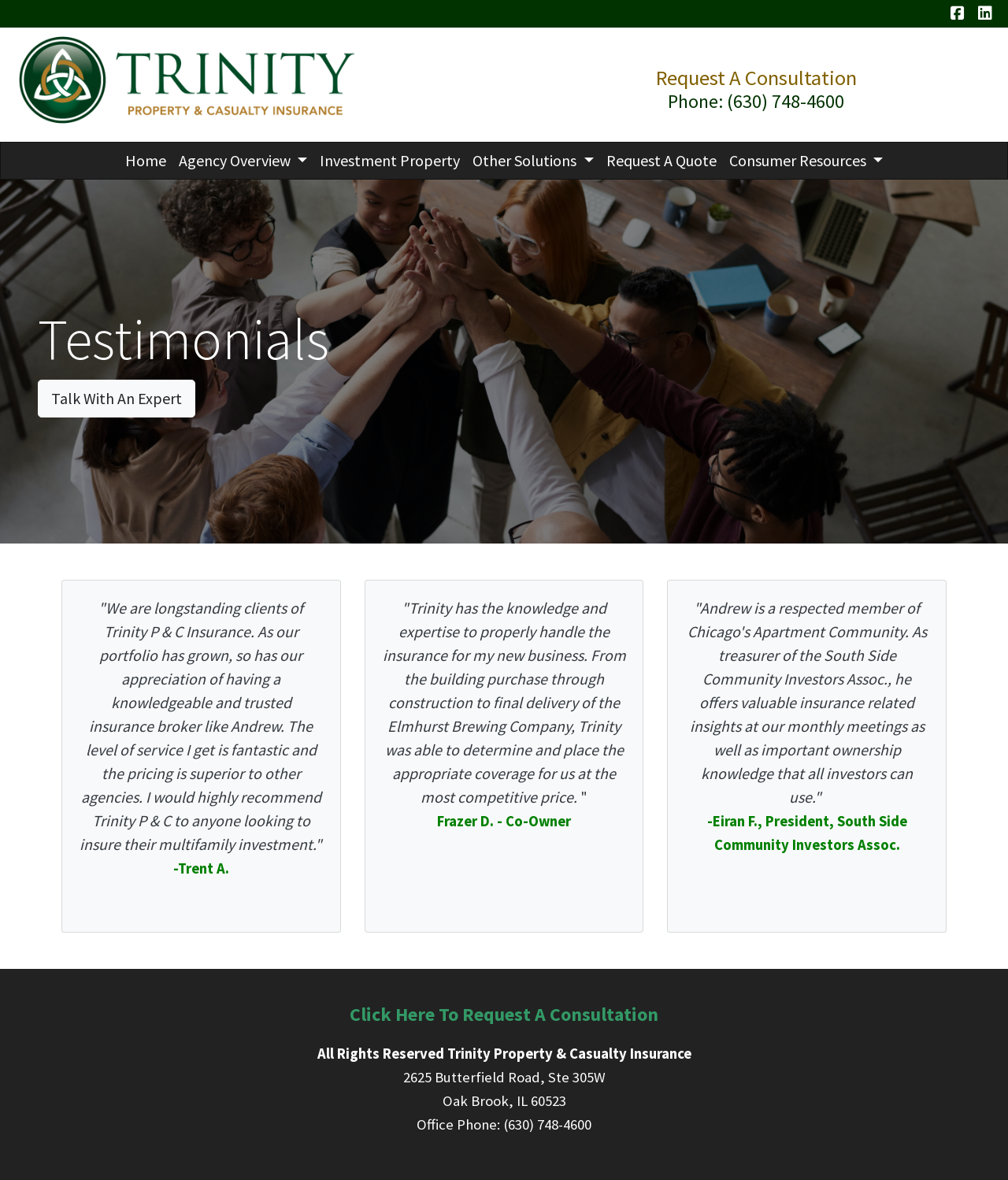Can you specify the bounding box coordinates for the region that should be clicked to fulfill this instruction: "Click the 'Request A Consultation' link".

[0.65, 0.055, 0.85, 0.077]